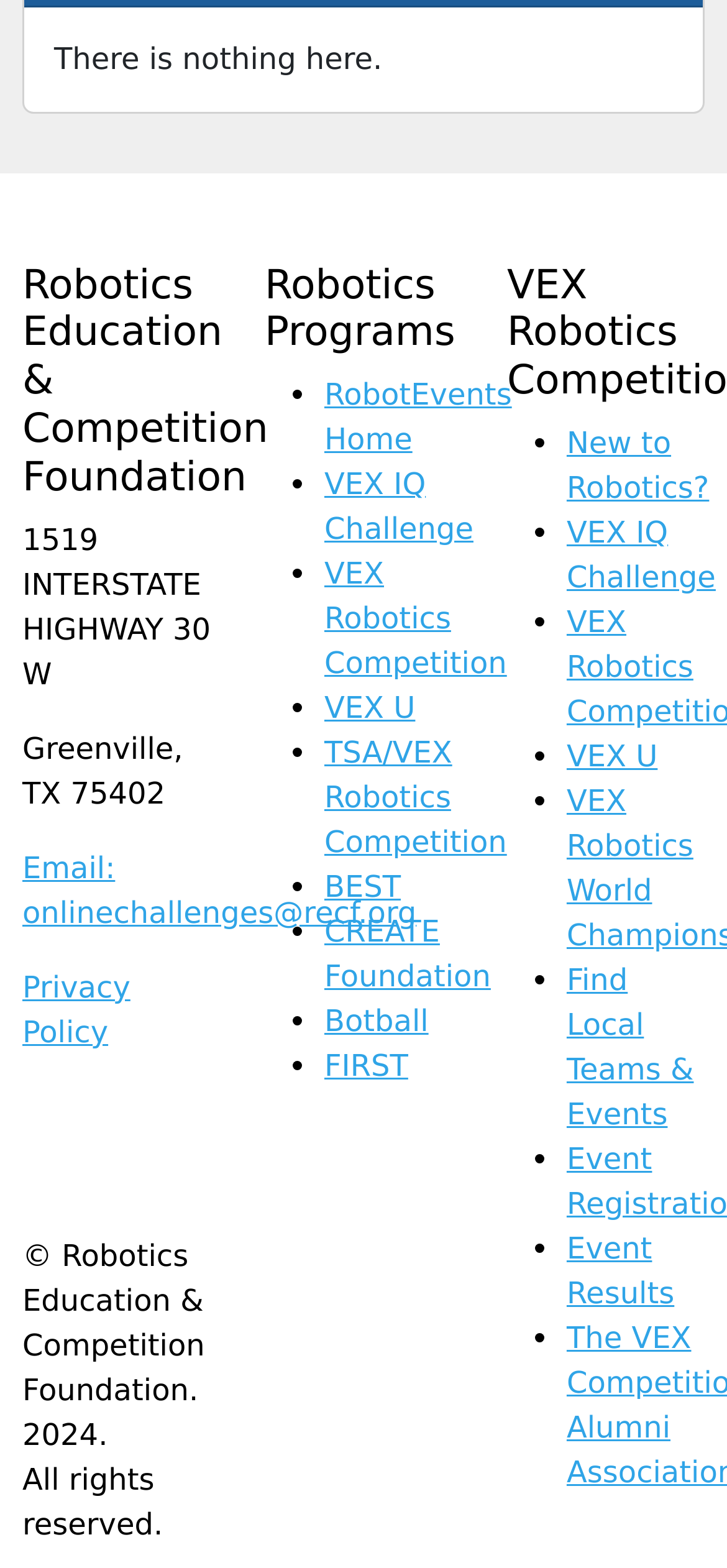Please find the bounding box coordinates of the element that you should click to achieve the following instruction: "Search this website". The coordinates should be presented as four float numbers between 0 and 1: [left, top, right, bottom].

None